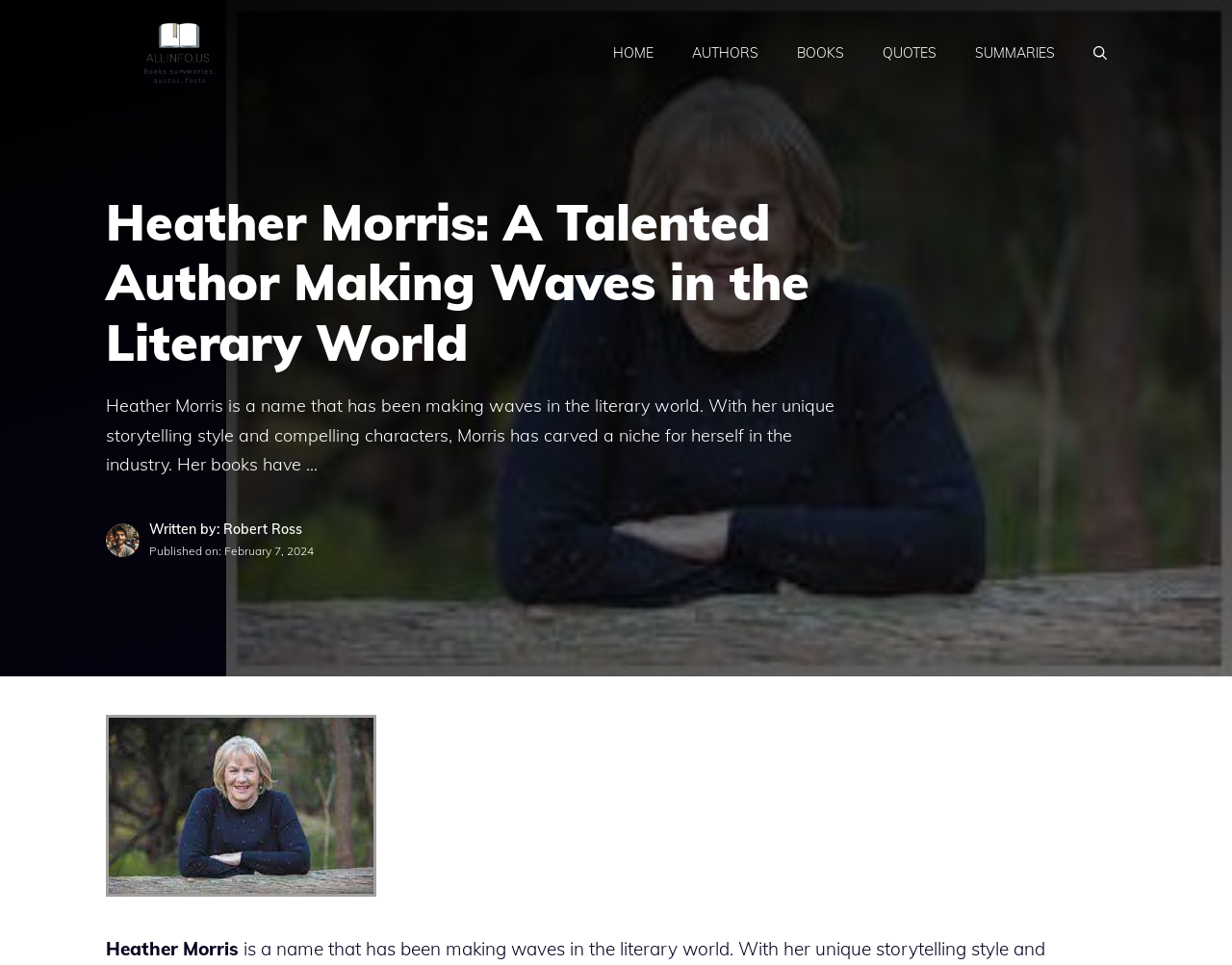Who is the author of the article?
Using the image, provide a detailed and thorough answer to the question.

I found the author's name by looking at the text 'Written by: Robert Ross' which is located below the image of the author.